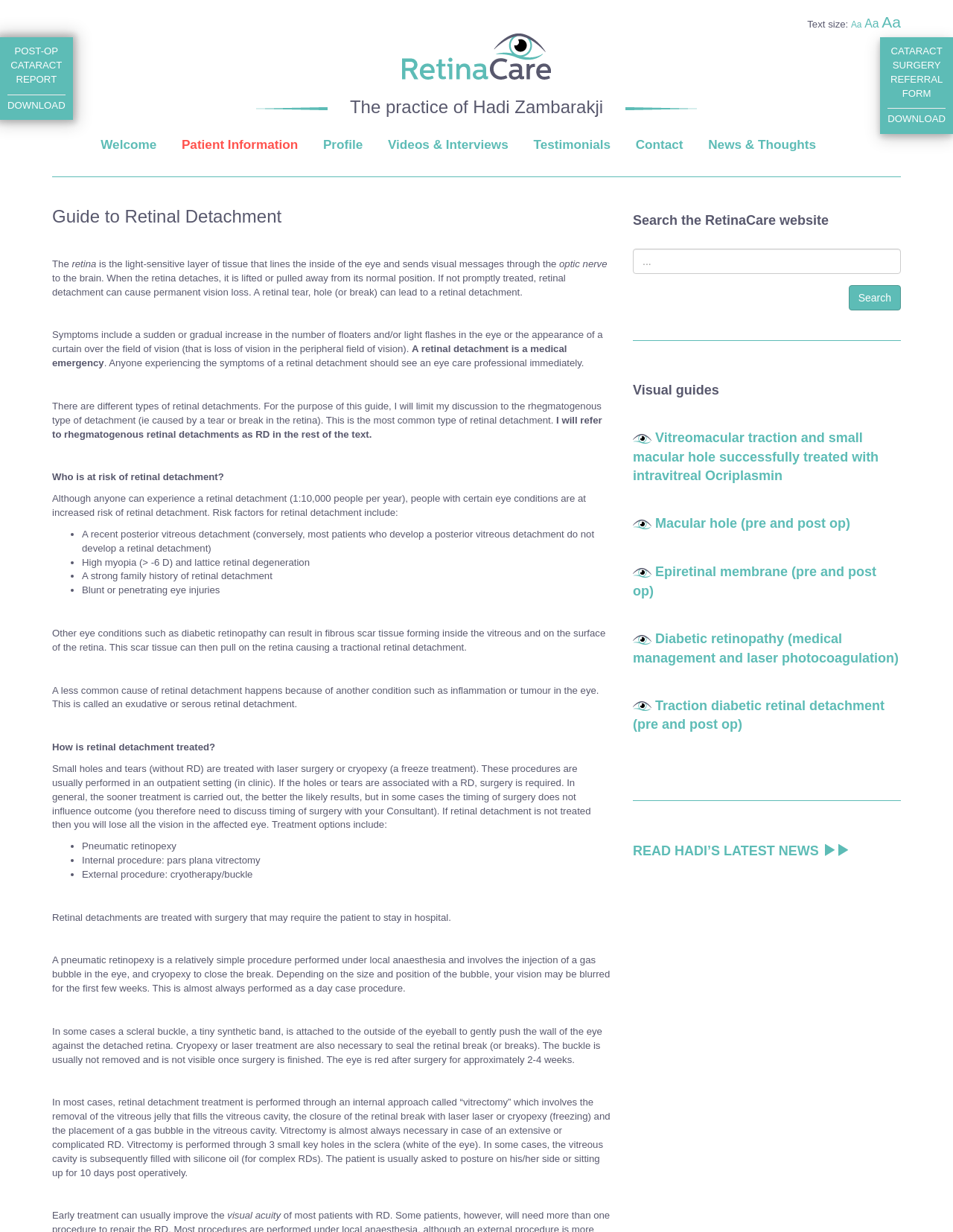From the given element description: "The Most Effective Chat Websites", find the bounding box for the UI element. Provide the coordinates as four float numbers between 0 and 1, in the order [left, top, right, bottom].

None